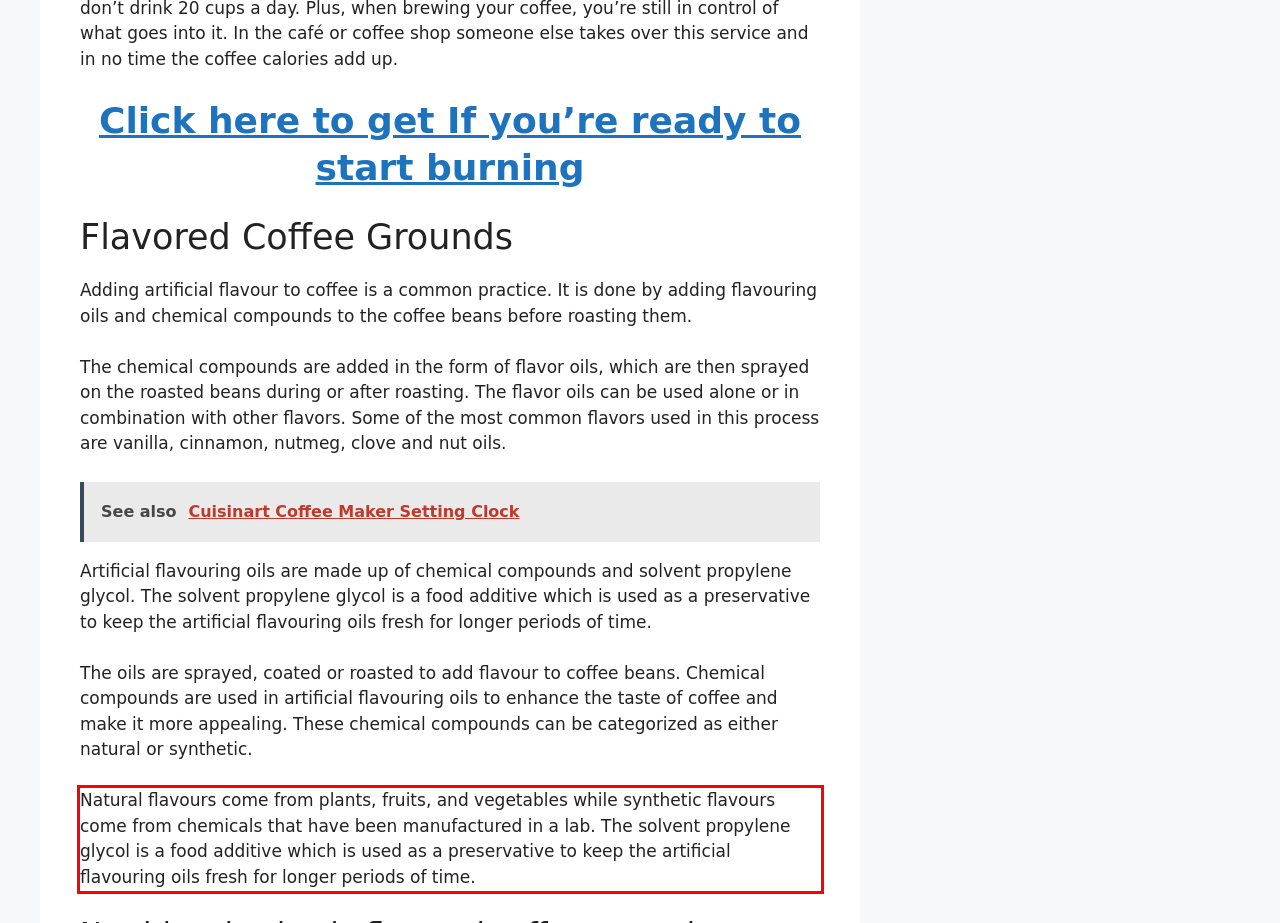From the screenshot of the webpage, locate the red bounding box and extract the text contained within that area.

Natural flavours come from plants, fruits, and vegetables while synthetic flavours come from chemicals that have been manufactured in a lab. The solvent propylene glycol is a food additive which is used as a preservative to keep the artificial flavouring oils fresh for longer periods of time.